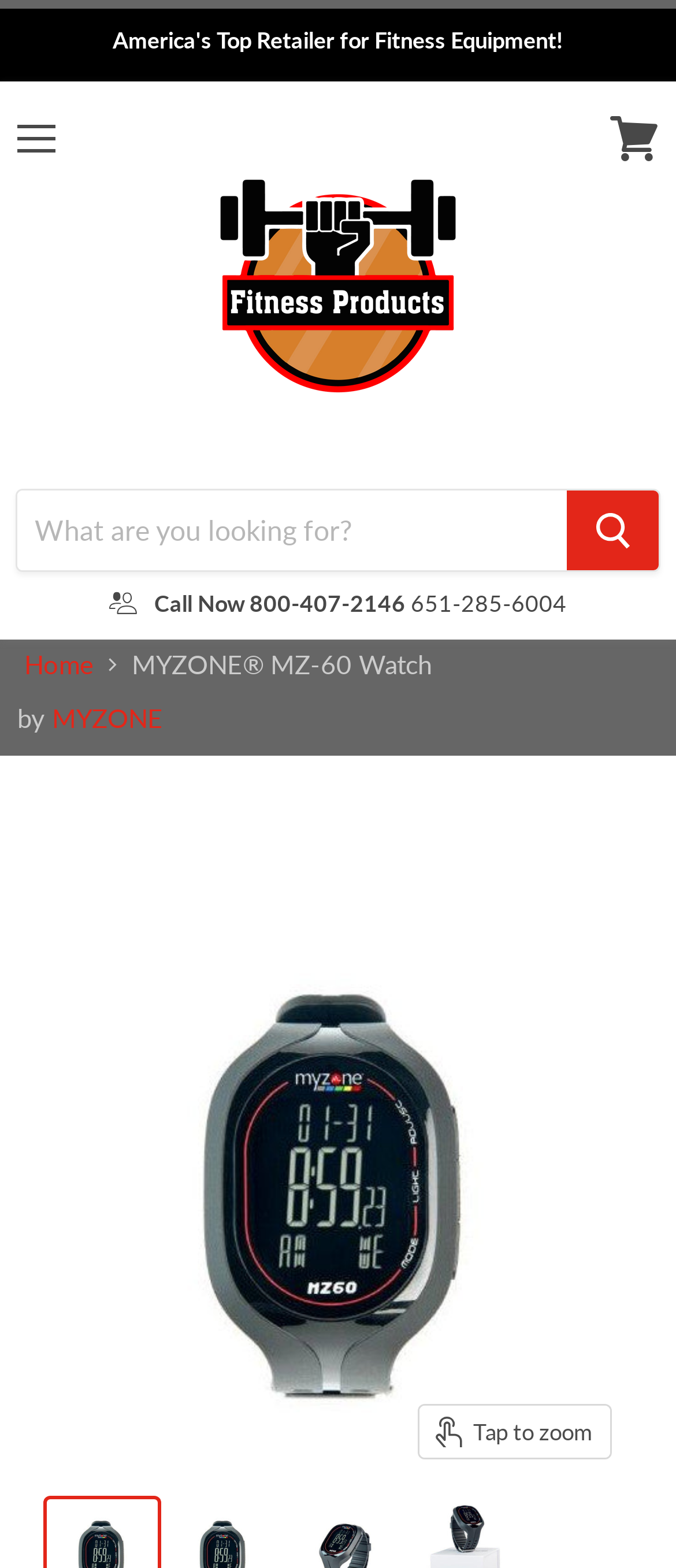What is the phone number to call for assistance?
Refer to the screenshot and answer in one word or phrase.

800-407-2146